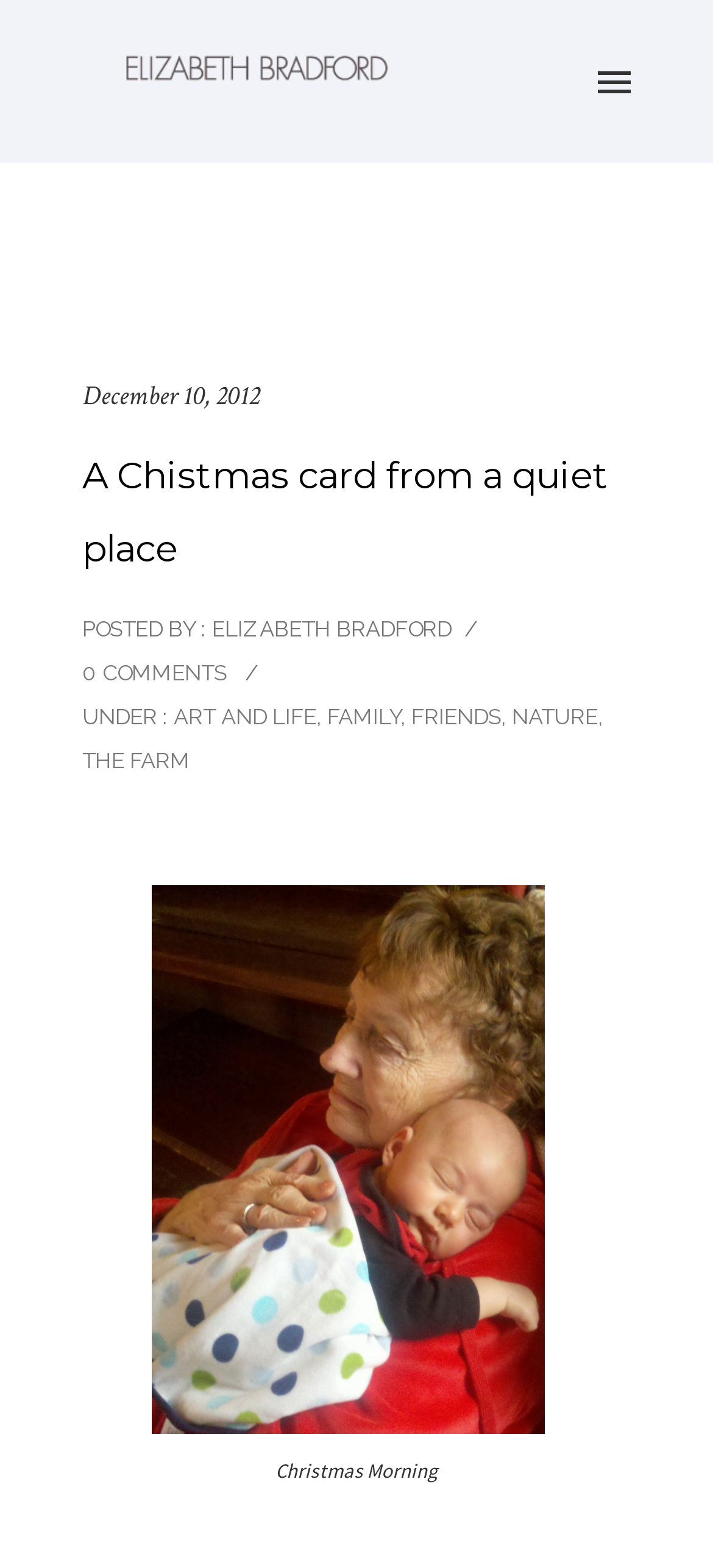Based on the element description: "ANIMALS OF A BASE NATURE", identify the UI element and provide its bounding box coordinates. Use four float numbers between 0 and 1, [left, top, right, bottom].

None